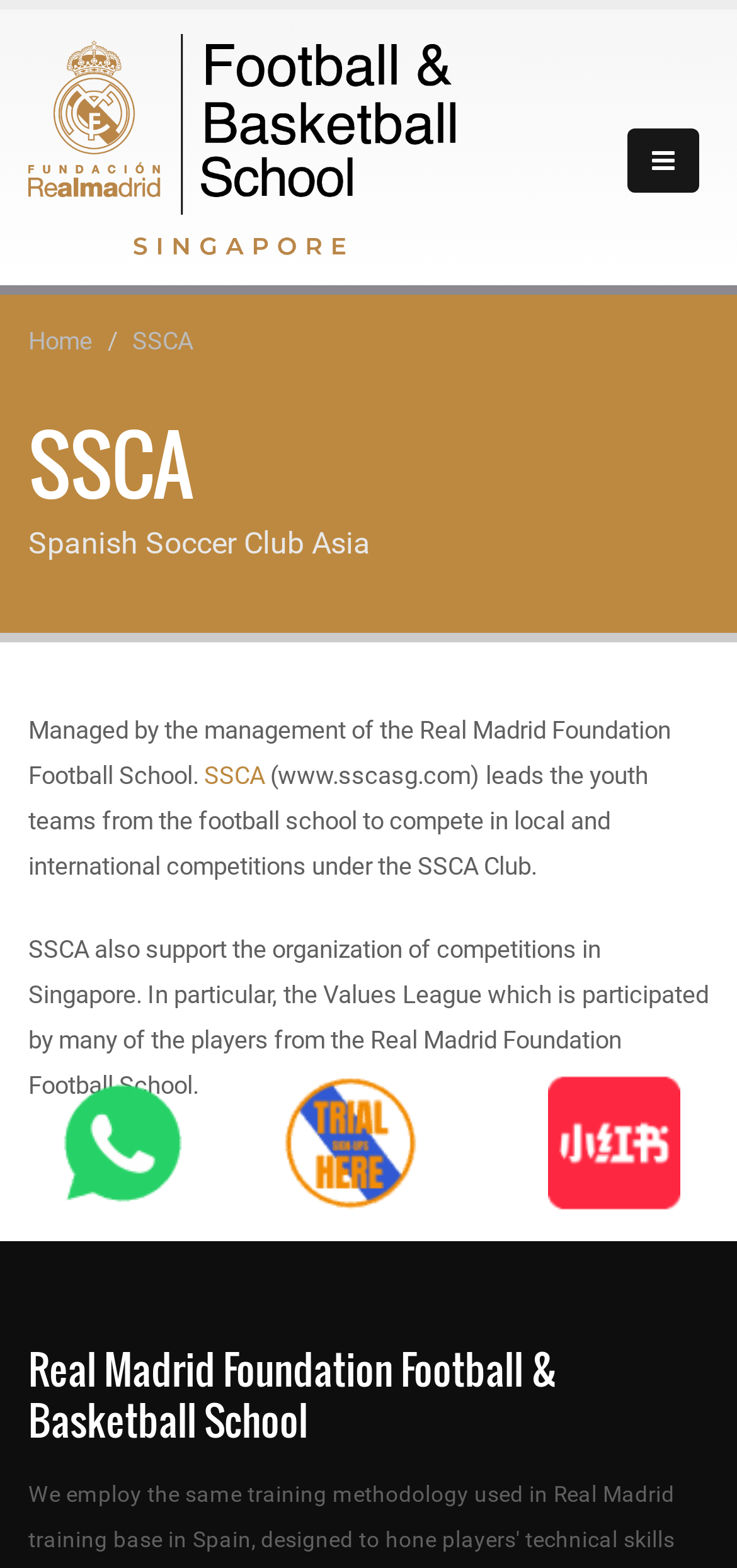What is the name of the football school?
Please answer the question with a detailed response using the information from the screenshot.

I found the answer by looking at the link element with the text 'Real Madrid Foundation Football School Singapore' which is located at the top of the page, and also by reading the static text 'Managed by the management of the Real Madrid Foundation Football School.' which provides more information about the school.